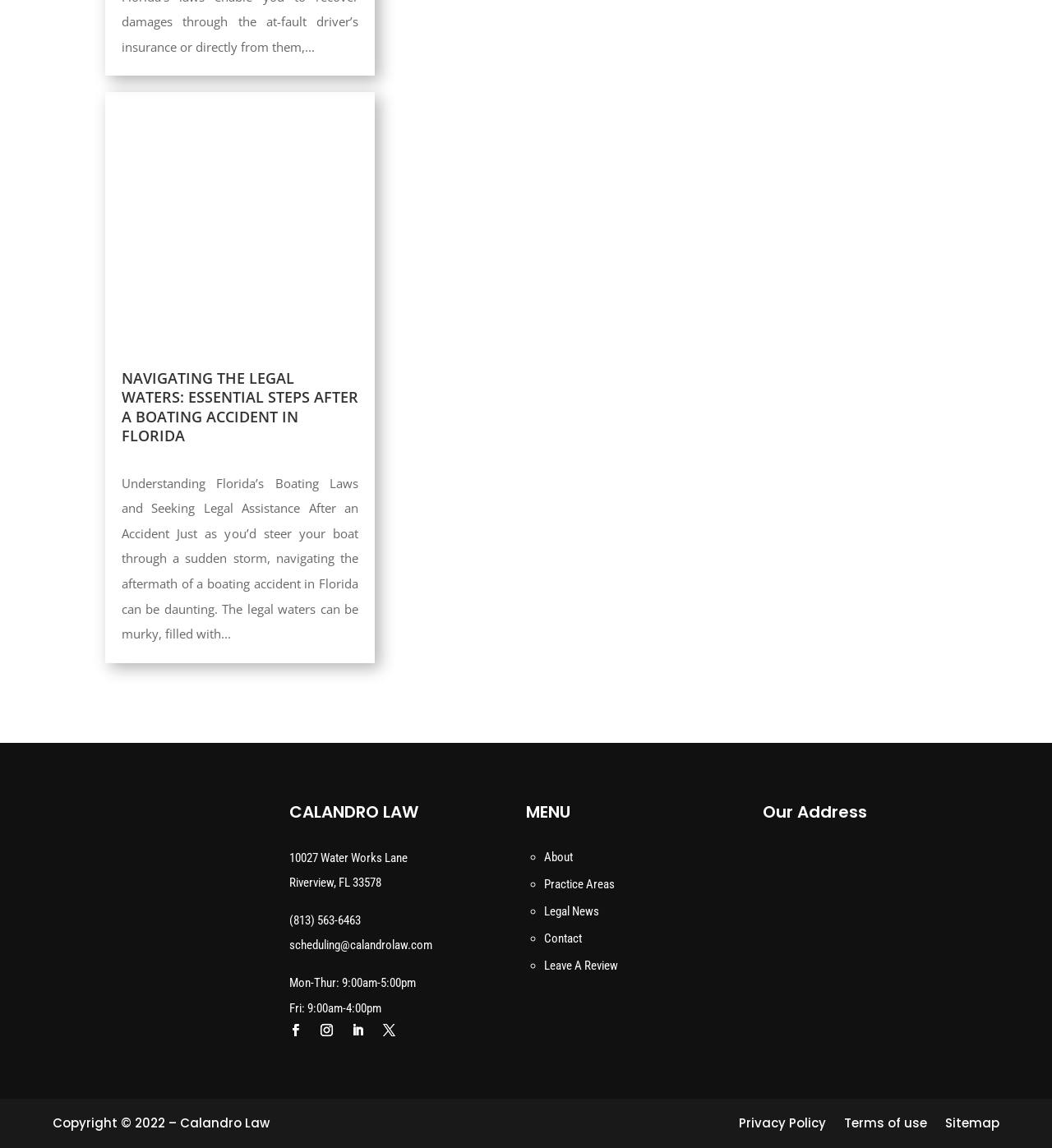Find and specify the bounding box coordinates that correspond to the clickable region for the instruction: "Search by expertise, name or affiliation".

None